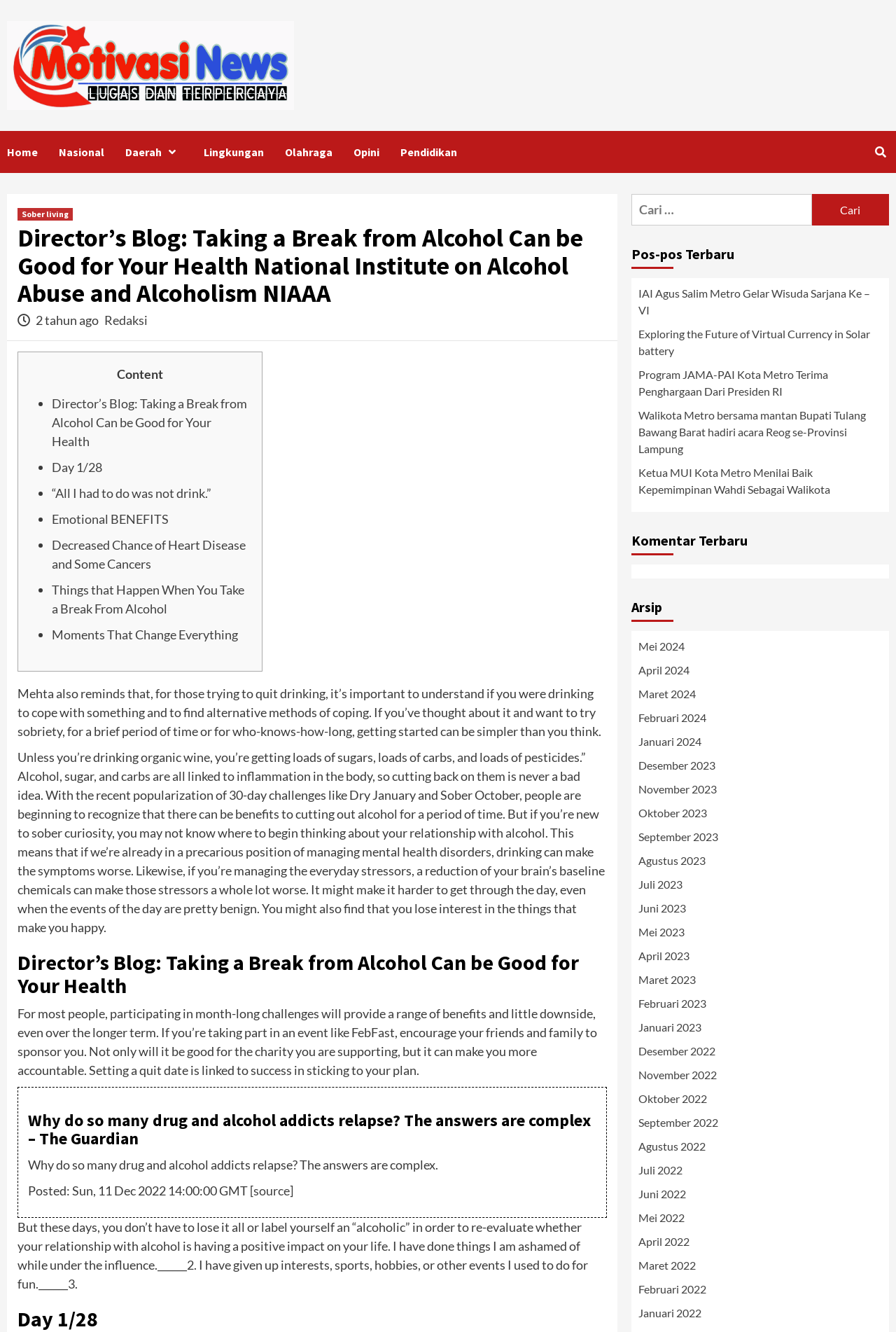Locate the bounding box coordinates of the element that should be clicked to fulfill the instruction: "Click on the link 'Sober living'".

[0.02, 0.156, 0.081, 0.166]